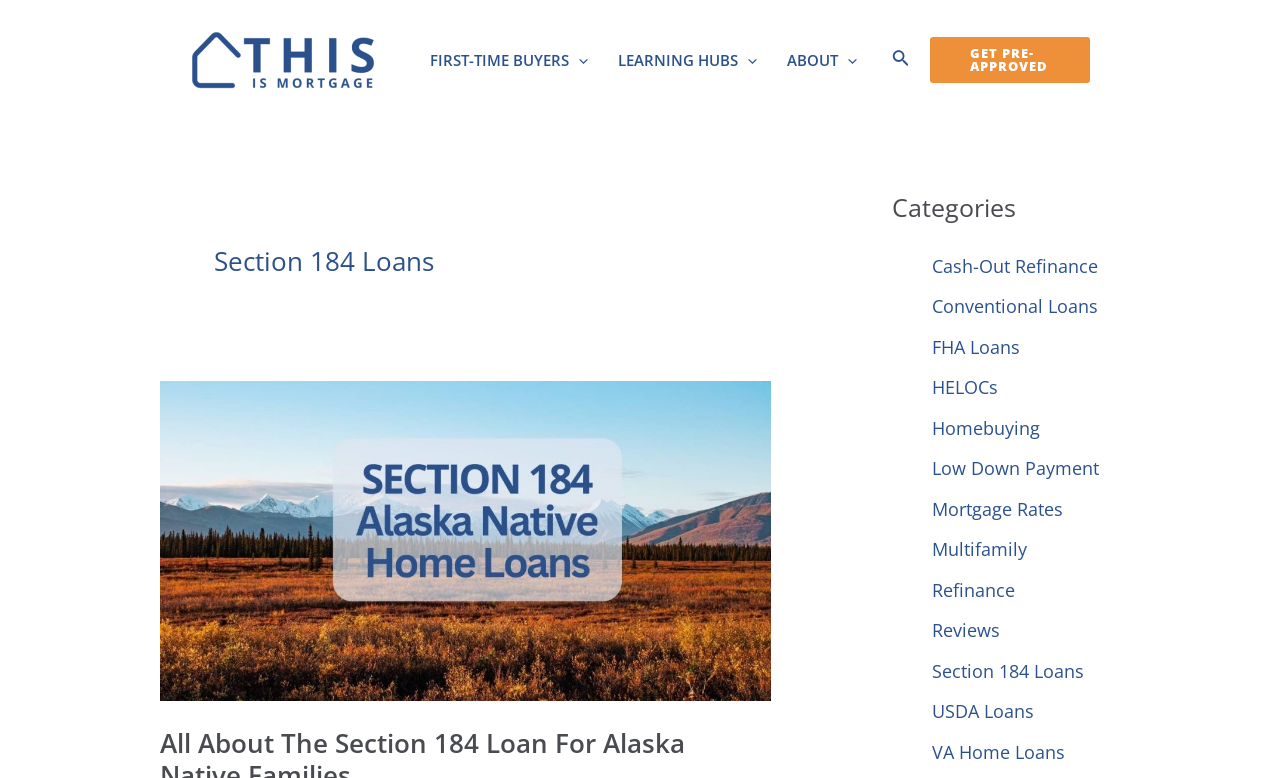Can you specify the bounding box coordinates for the region that should be clicked to fulfill this instruction: "View 'Section 184 Loans' category".

[0.728, 0.847, 0.847, 0.878]